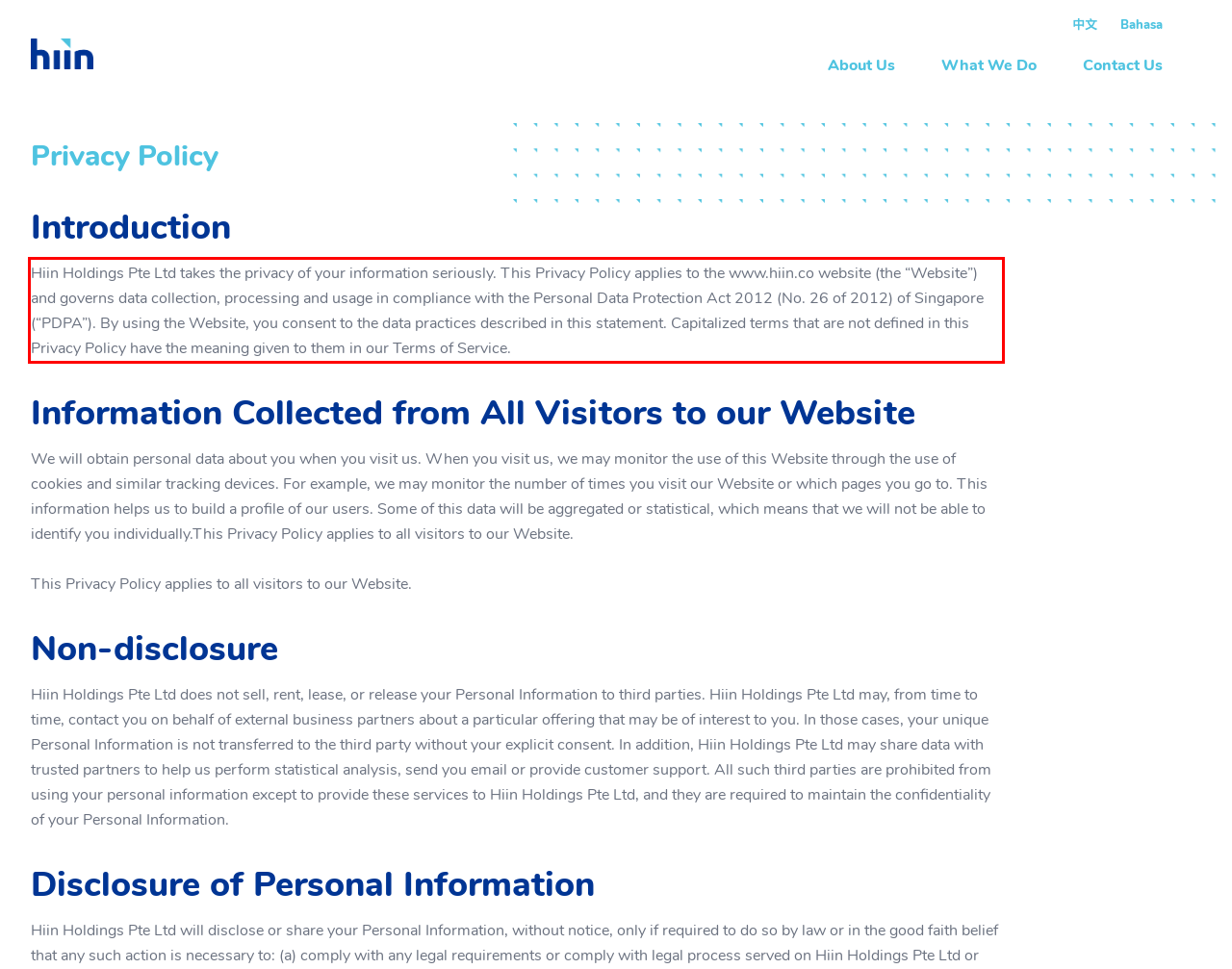Using the provided screenshot, read and generate the text content within the red-bordered area.

Hiin Holdings Pte Ltd takes the privacy of your information seriously. This Privacy Policy applies to the www.hiin.co website (the “Website”) and governs data collection, processing and usage in compliance with the Personal Data Protection Act 2012 (No. 26 of 2012) of Singapore (“PDPA”). By using the Website, you consent to the data practices described in this statement. Capitalized terms that are not defined in this Privacy Policy have the meaning given to them in our Terms of Service.